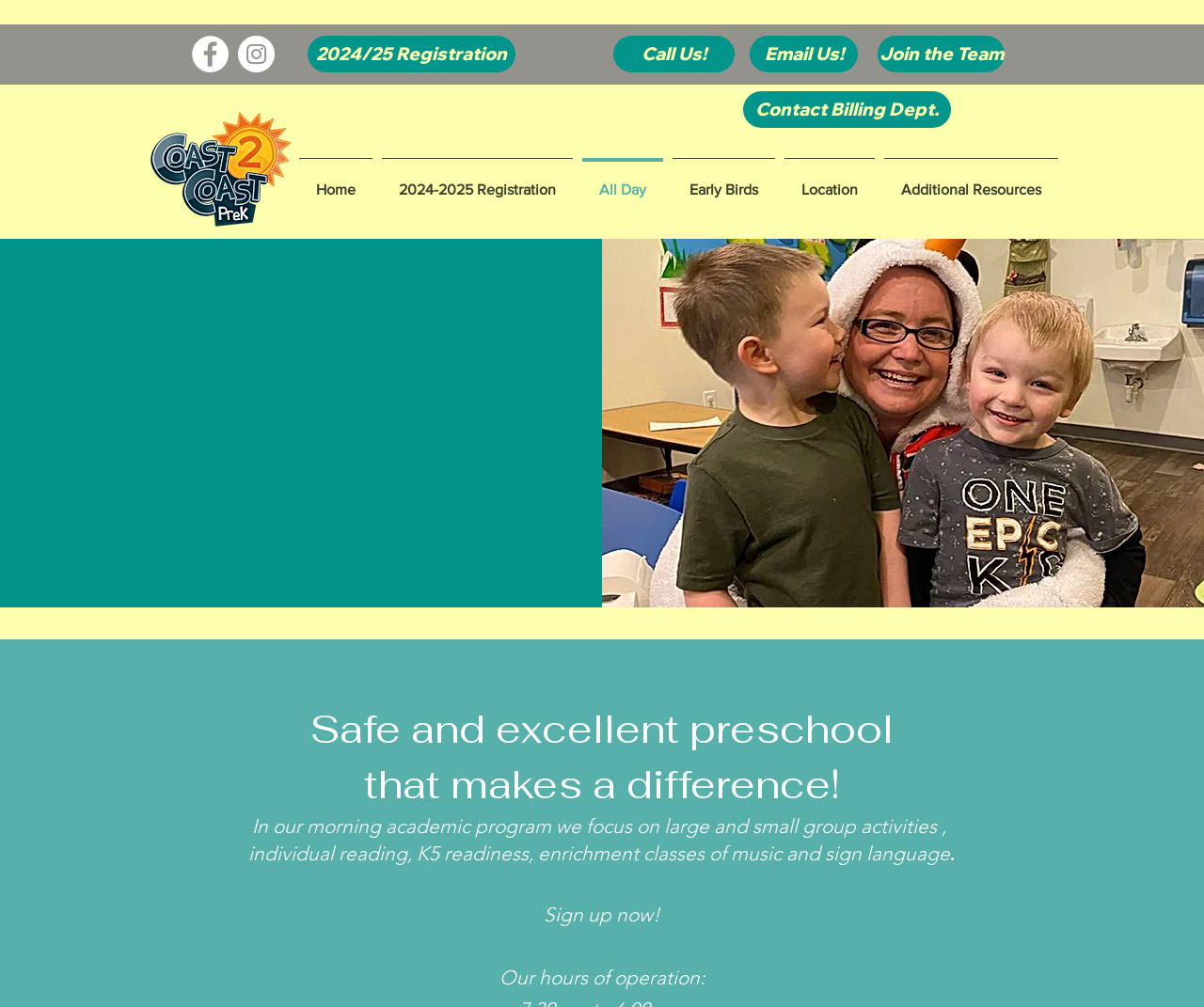Please provide the bounding box coordinates for the element that needs to be clicked to perform the following instruction: "Explore the 'Location' page". The coordinates should be given as four float numbers between 0 and 1, i.e., [left, top, right, bottom].

[0.648, 0.157, 0.73, 0.204]